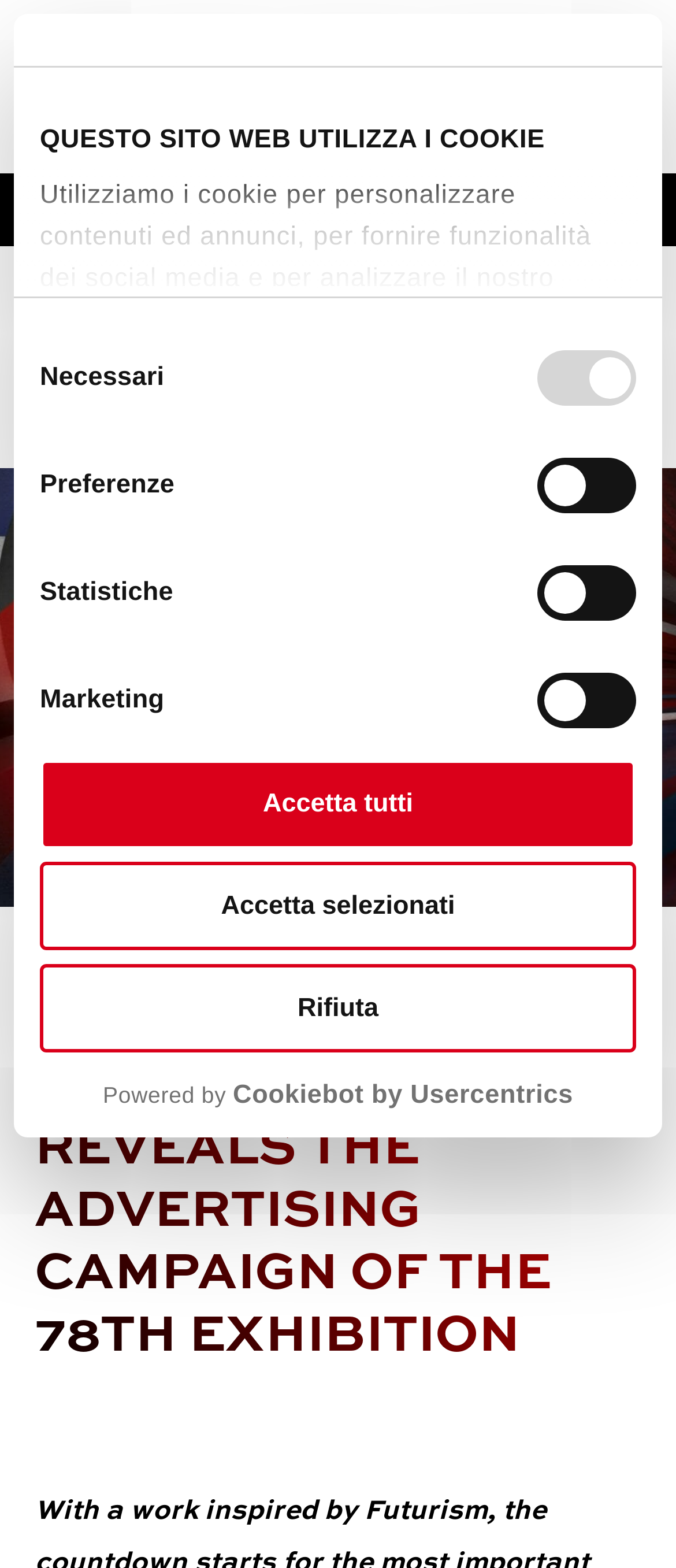Find the bounding box coordinates for the area that must be clicked to perform this action: "Switch to English language".

[0.397, 0.043, 0.479, 0.067]